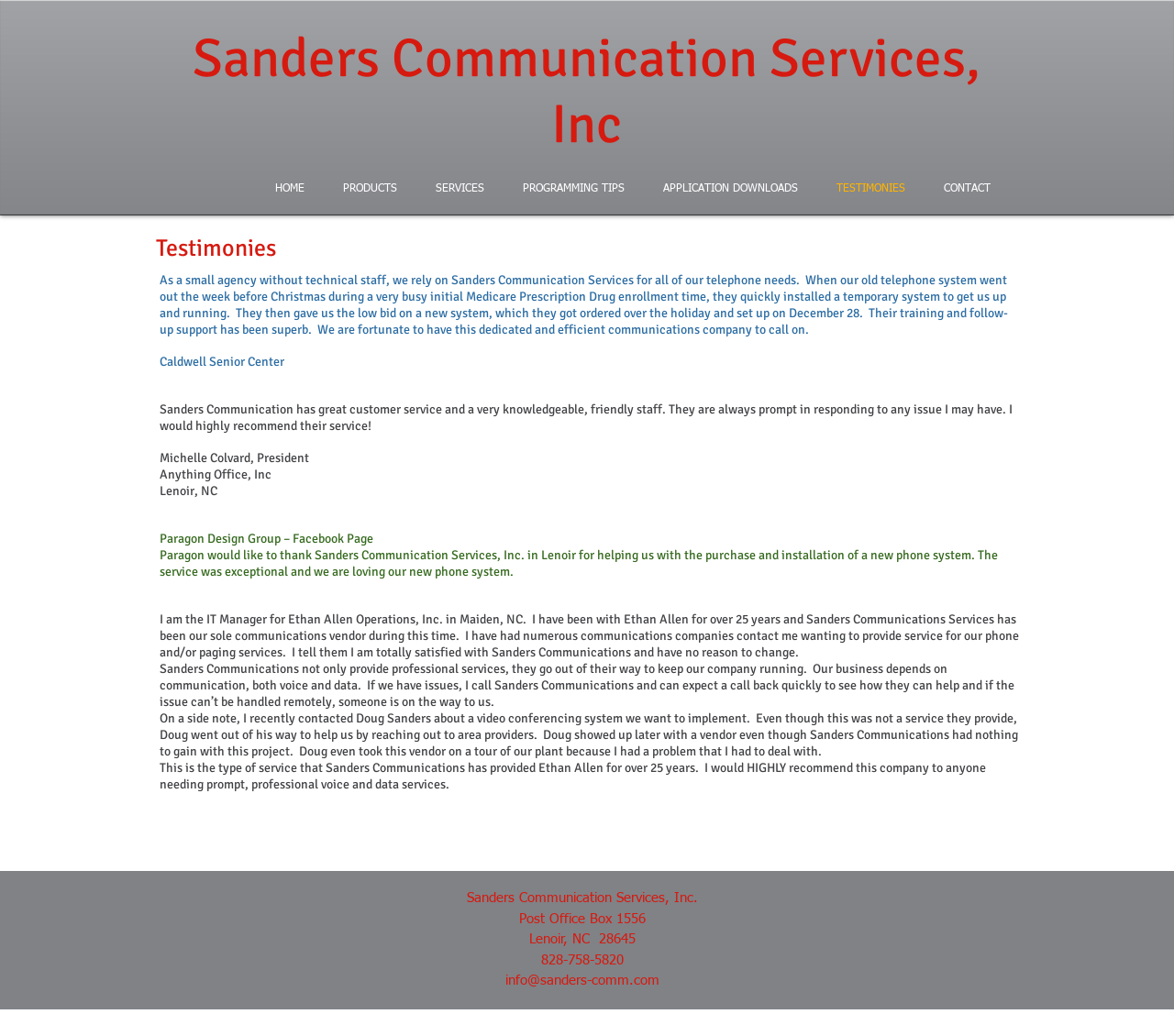Locate the bounding box coordinates of the segment that needs to be clicked to meet this instruction: "Click on SERVICES".

[0.355, 0.159, 0.429, 0.206]